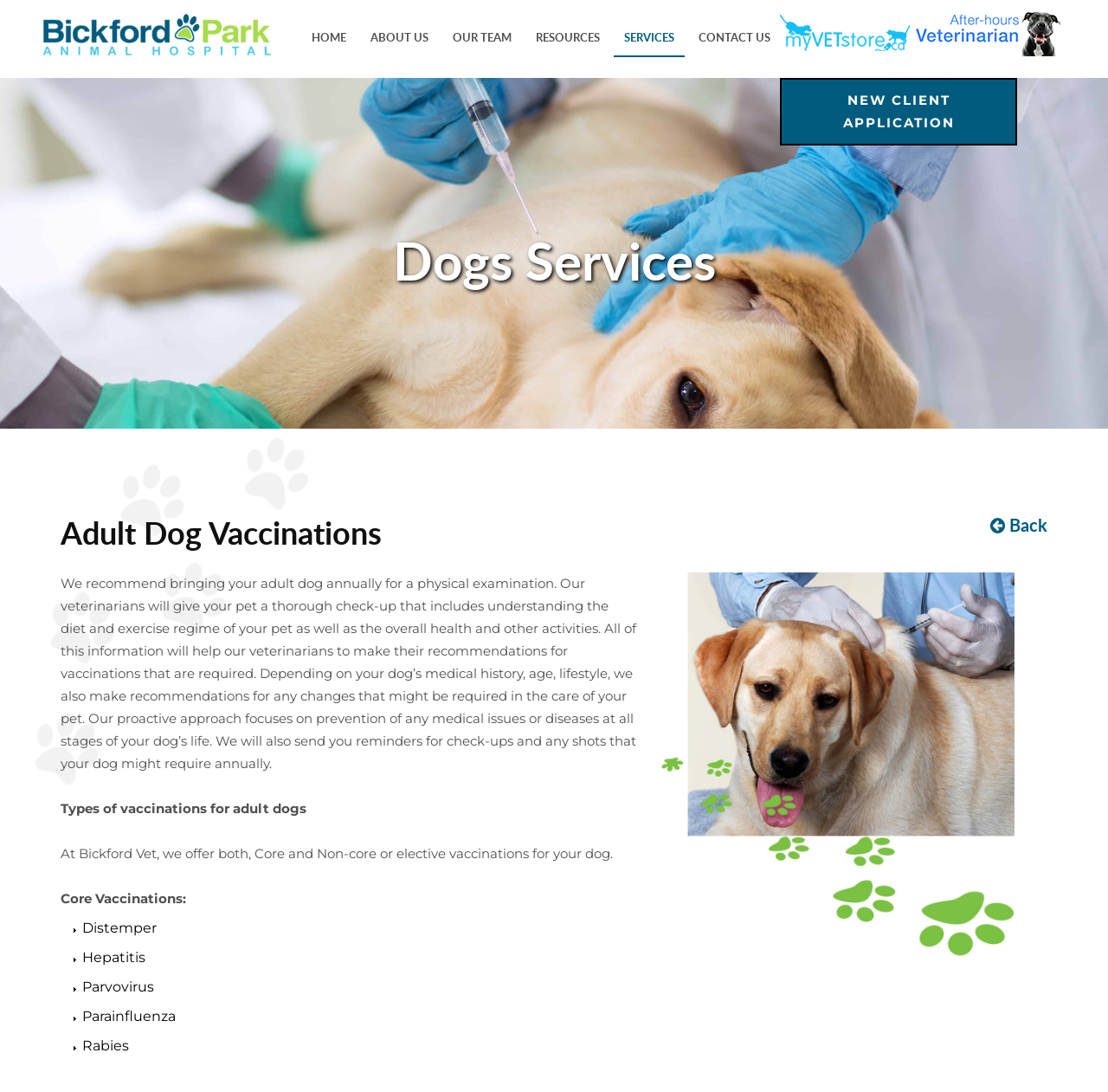Reply to the question with a brief word or phrase: What is the purpose of the annual physical examination for adult dogs?

To make vaccination recommendations